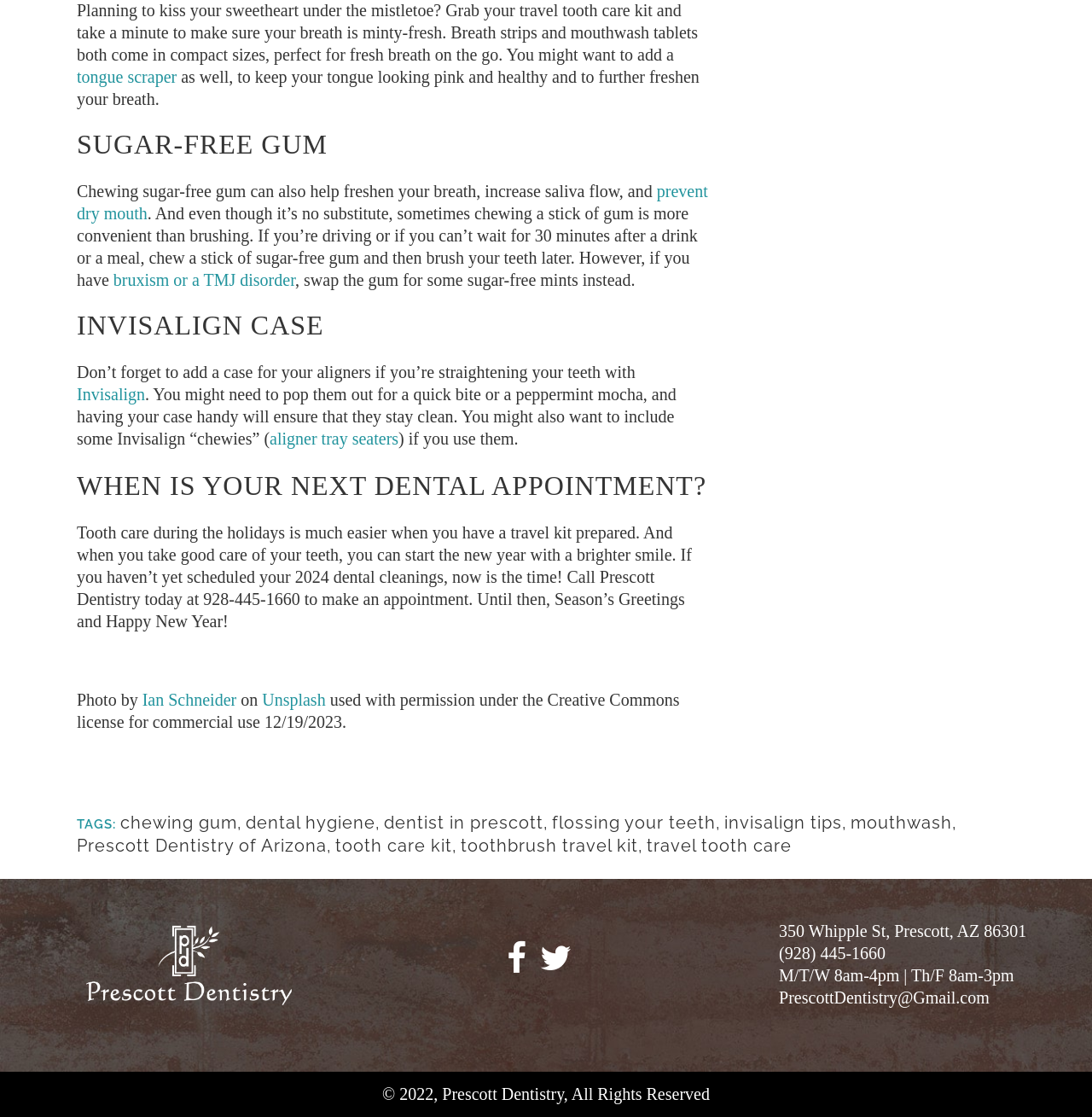Determine the bounding box coordinates of the clickable area required to perform the following instruction: "Get directions to 350 Whipple St, Prescott, AZ 86301". The coordinates should be represented as four float numbers between 0 and 1: [left, top, right, bottom].

[0.713, 0.825, 0.94, 0.842]